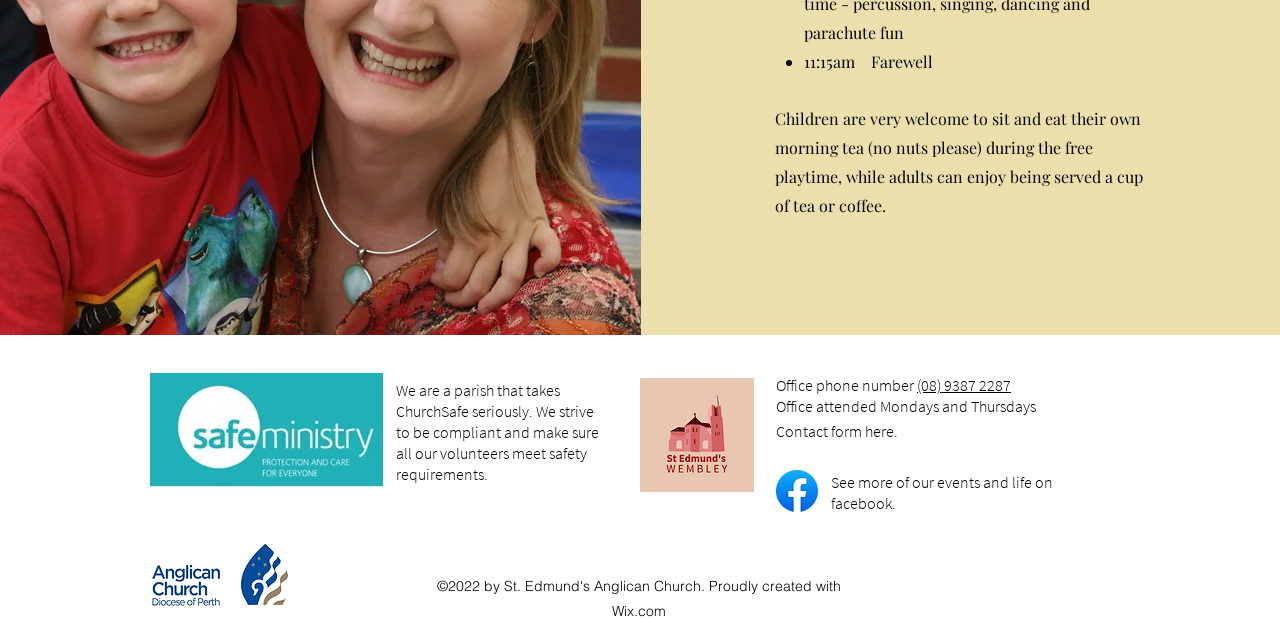Provide a one-word or brief phrase answer to the question:
What is the phone number of the office?

(08) 9387 2287